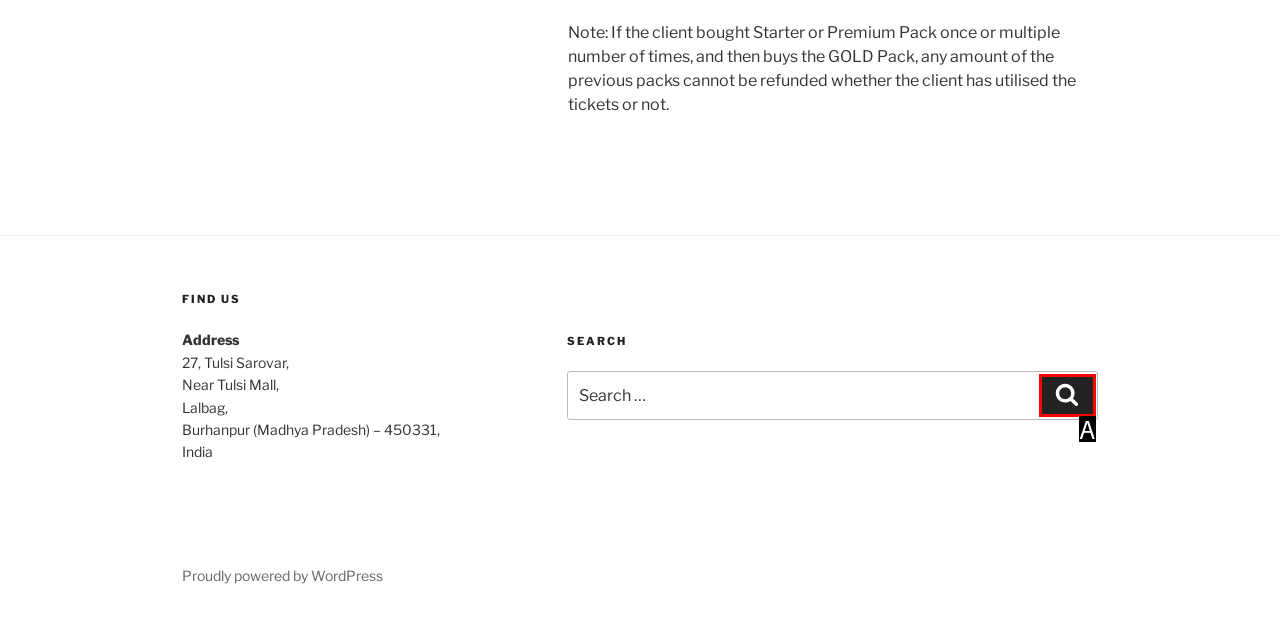Please identify the UI element that matches the description: HOLIDAY PACKAGES
Respond with the letter of the correct option.

None